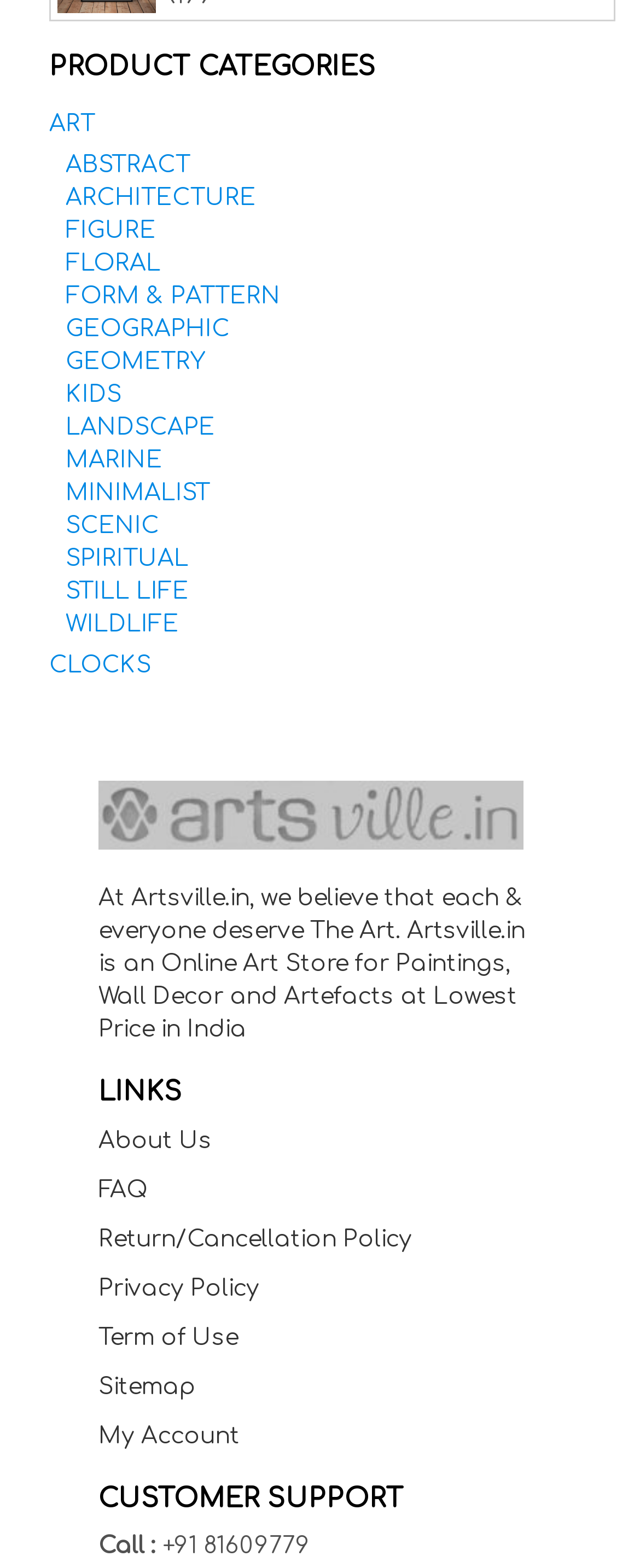Highlight the bounding box coordinates of the region I should click on to meet the following instruction: "Explore ABSTRACT art".

[0.103, 0.097, 0.297, 0.113]